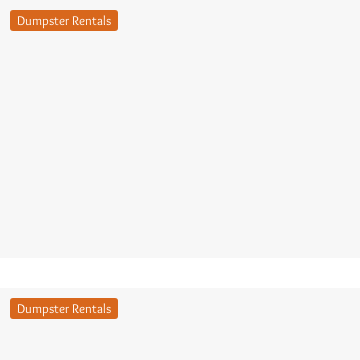What is the text color of the buttons?
Using the image, answer in one word or phrase.

White